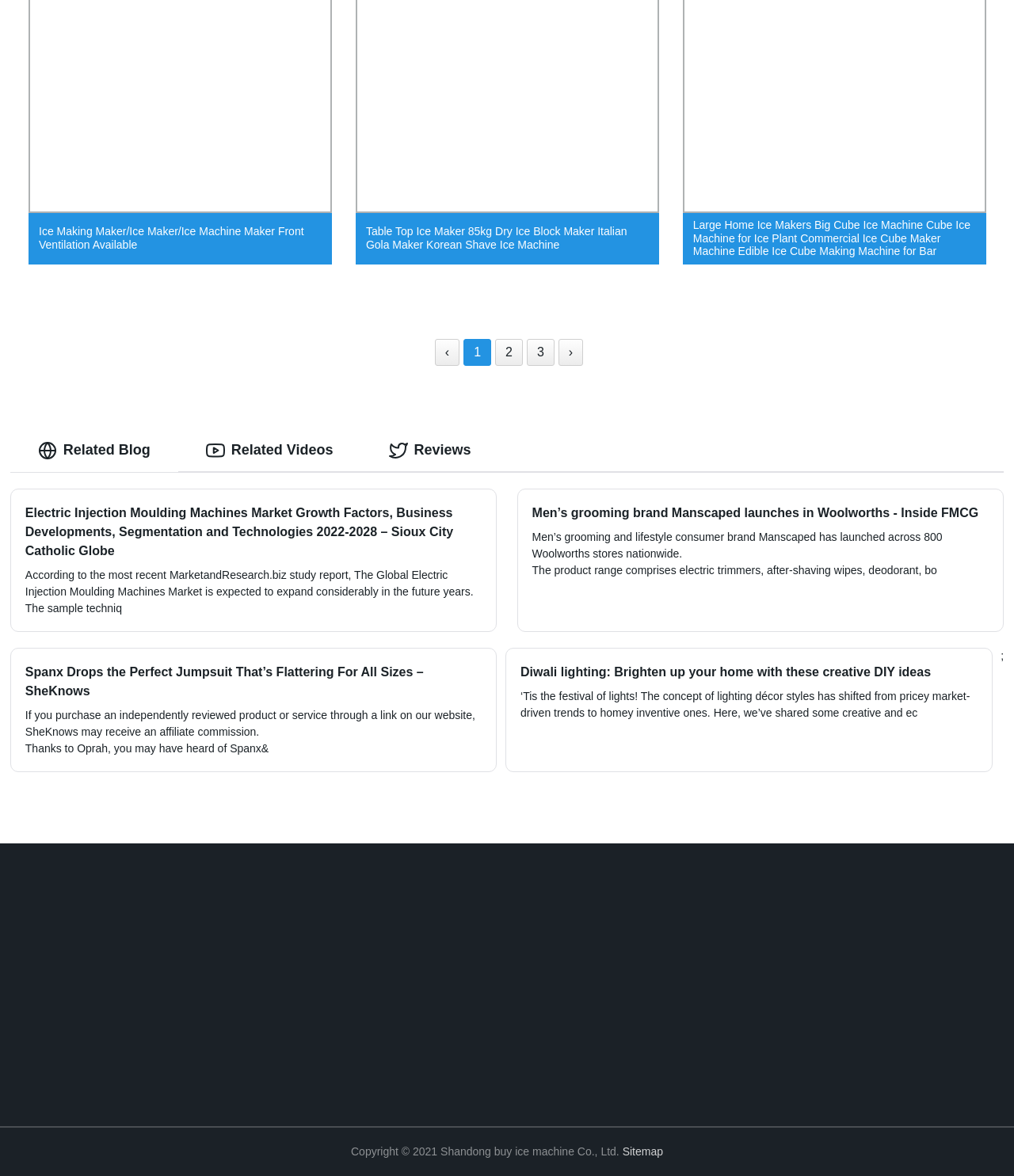Identify the bounding box coordinates of the element to click to follow this instruction: 'Select the 'Related Videos' tab'. Ensure the coordinates are four float values between 0 and 1, provided as [left, top, right, bottom].

[0.176, 0.365, 0.356, 0.401]